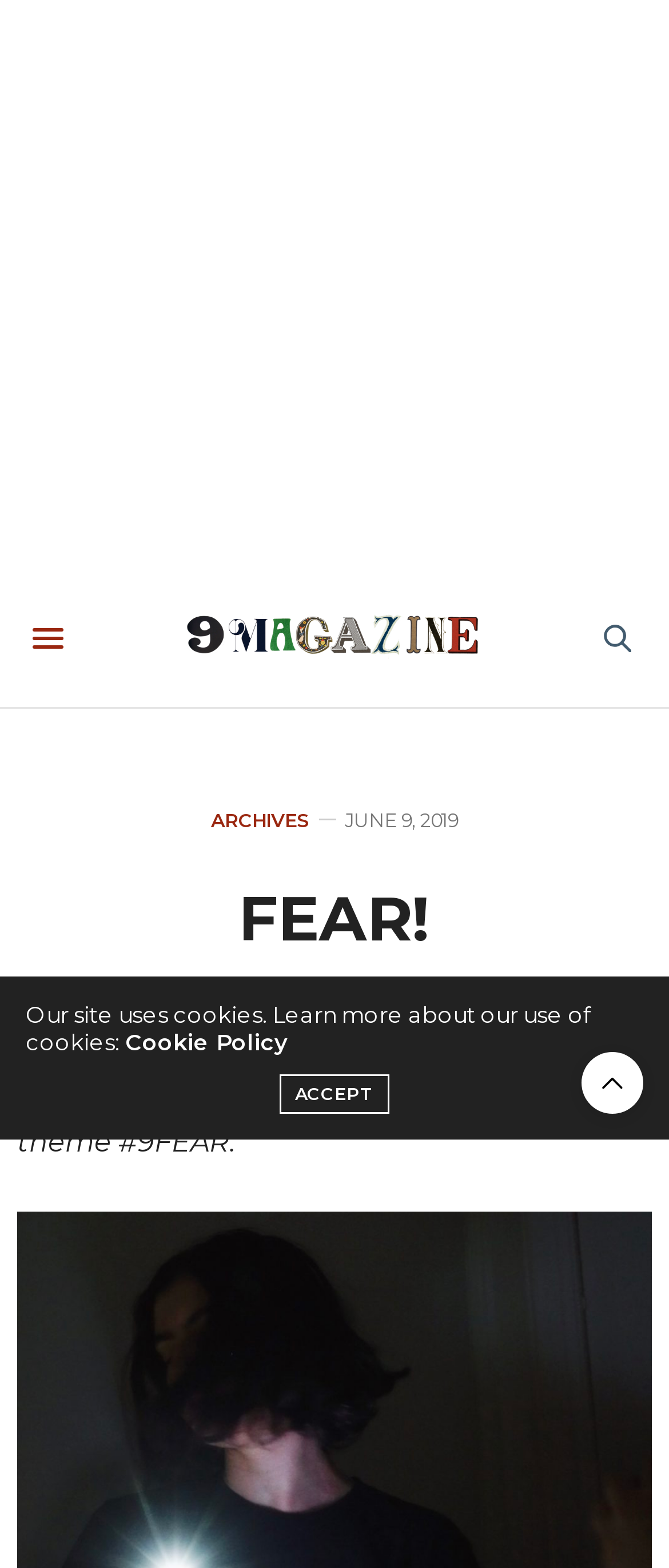What is the date of the article?
Please answer the question with a single word or phrase, referencing the image.

JUNE 9, 2019